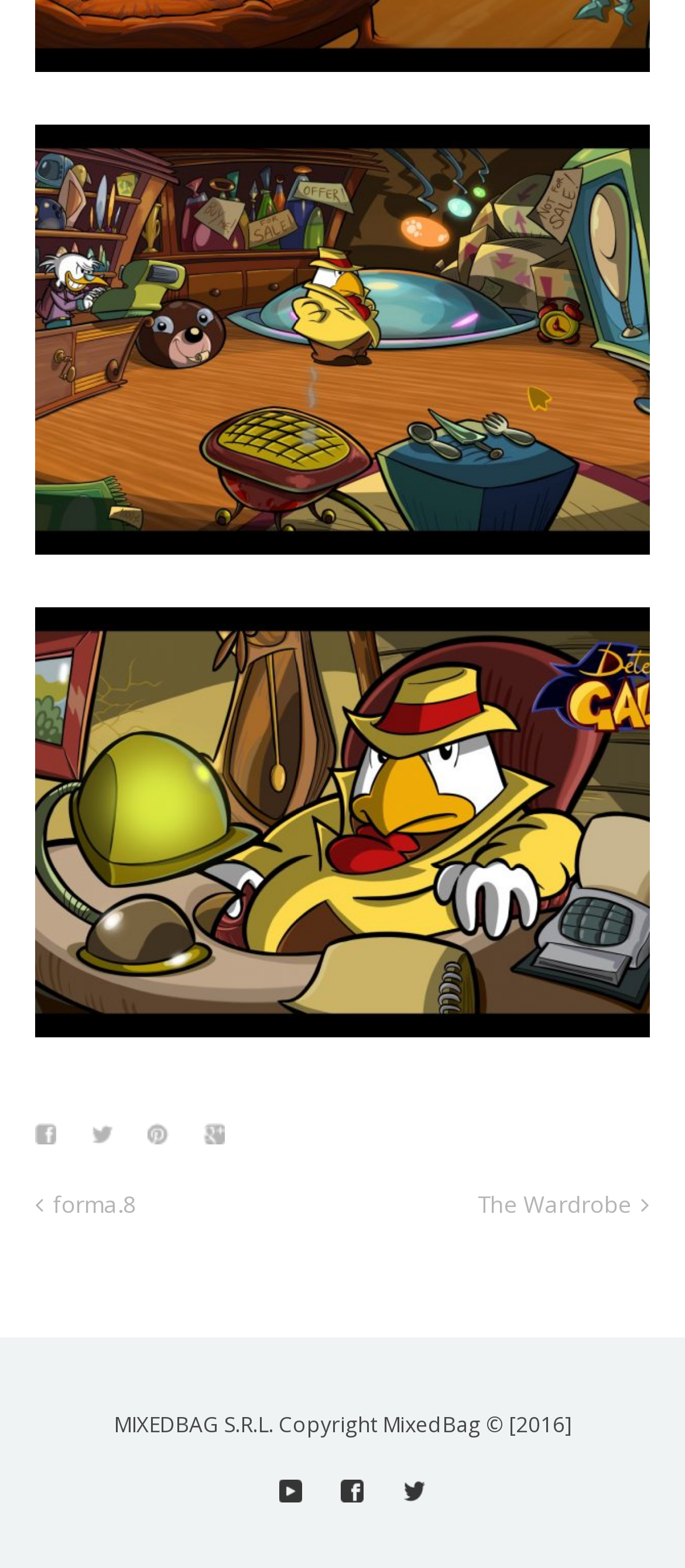Based on the image, provide a detailed response to the question:
How many social media links are there?

I counted the number of social media links at the bottom of the webpage, and there are three links: YouTube, Facebook, and Twitter.